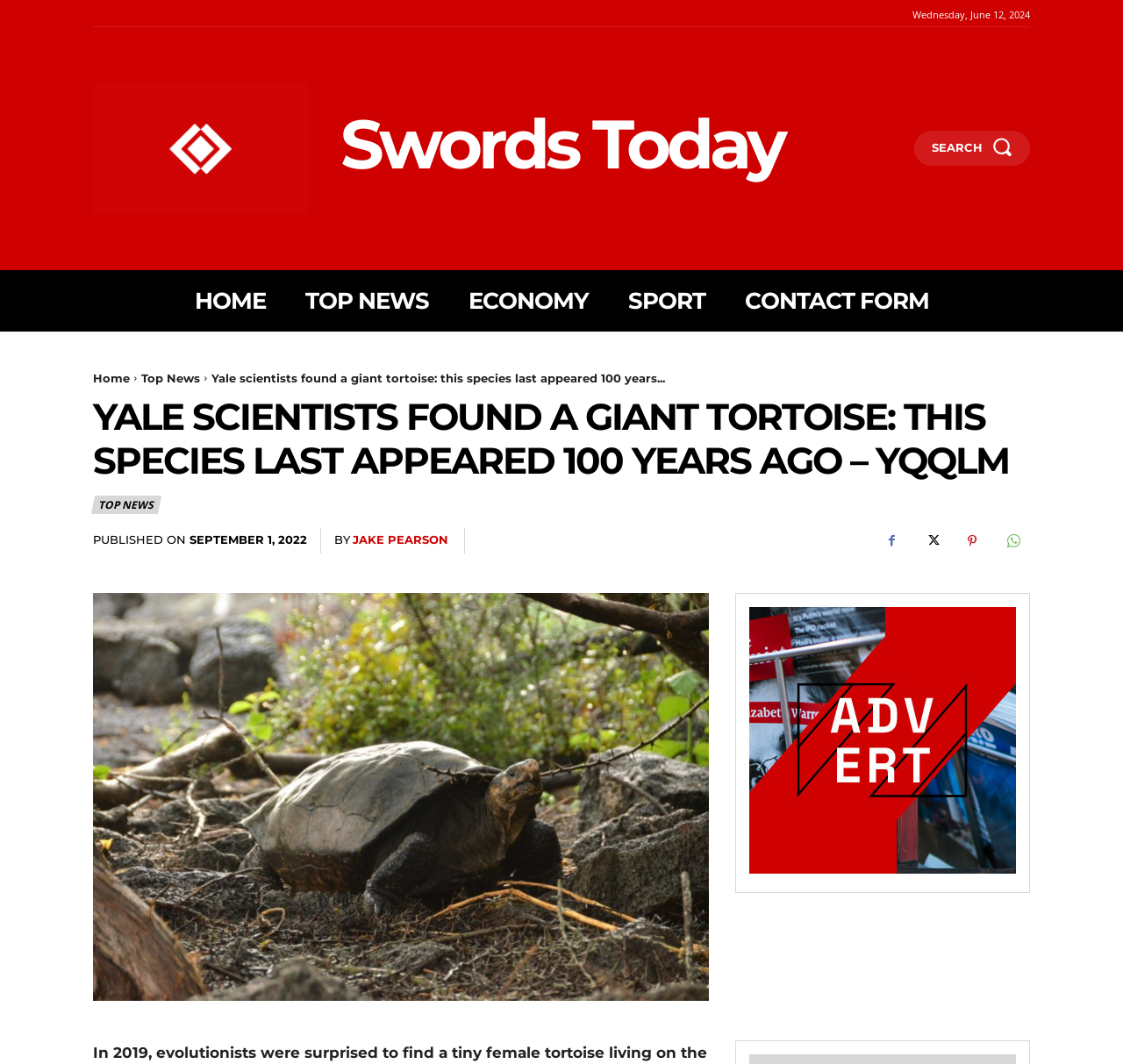Find the bounding box of the UI element described as follows: "Contact Form".

[0.663, 0.254, 0.827, 0.311]